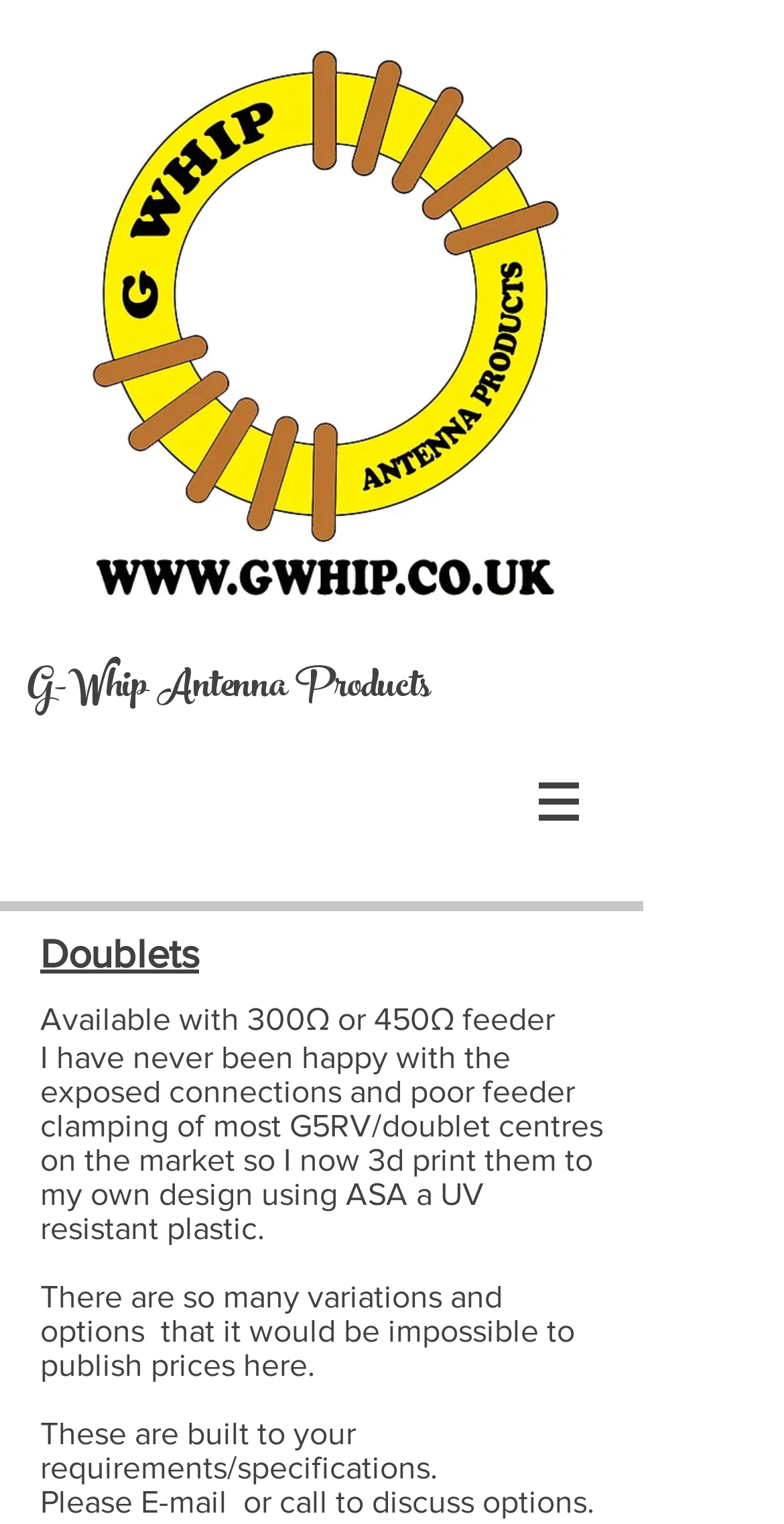What is the material used to 3D print the doublet centers?
Could you answer the question in a detailed manner, providing as much information as possible?

According to the text 'I now 3d print them to my own design using ASA a UV resistant plastic.', the material used to 3D print the doublet centers is ASA, which is a UV-resistant plastic.